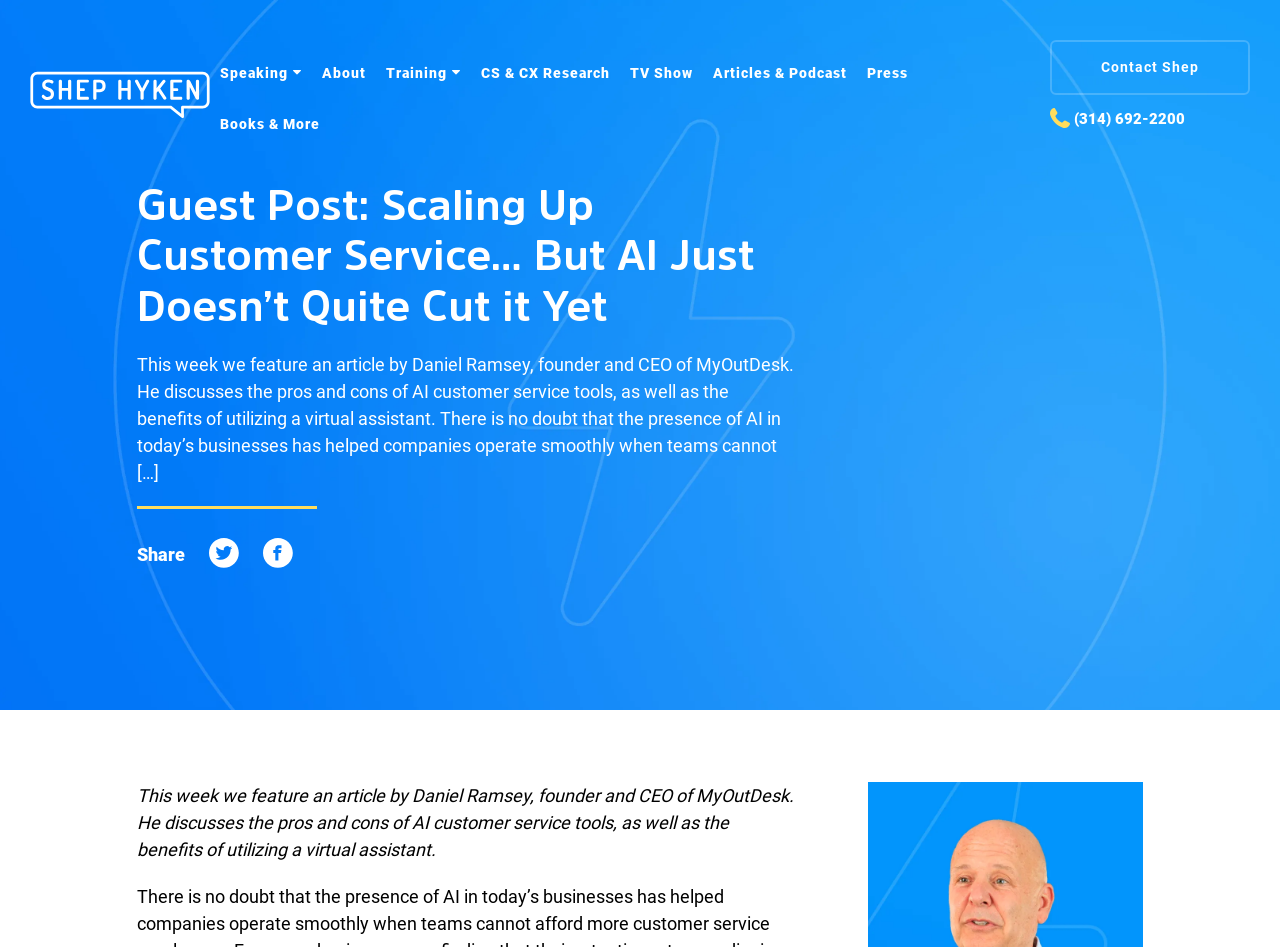Identify the bounding box coordinates of the clickable region required to complete the instruction: "Visit Shep Hyken's homepage". The coordinates should be given as four float numbers within the range of 0 and 1, i.e., [left, top, right, bottom].

[0.023, 0.048, 0.164, 0.152]